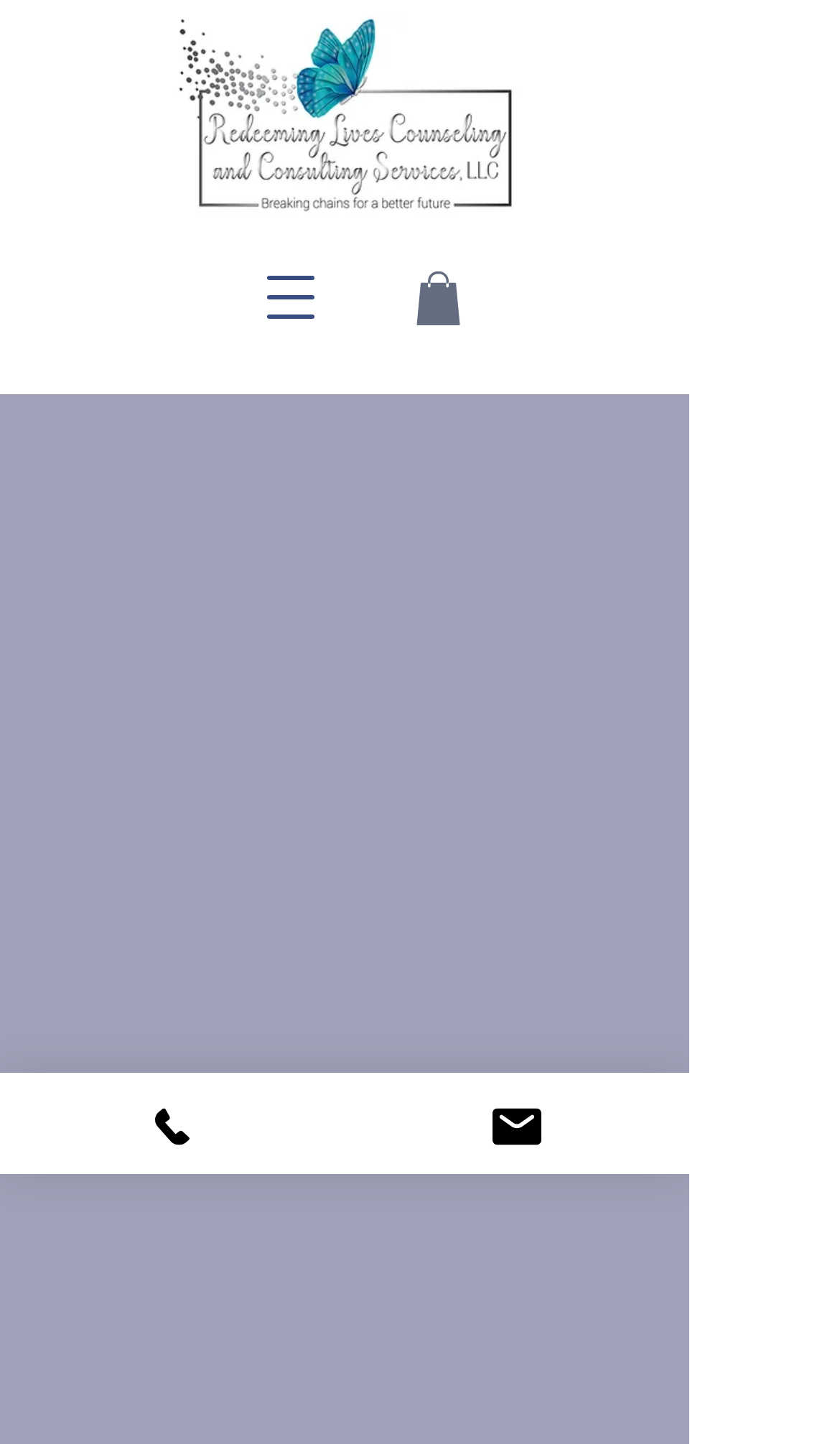What is the focus of the counseling service?
Using the information presented in the image, please offer a detailed response to the question.

The webpage's introductory text and logo suggest that the counseling service is focused on providing Christian-based counseling services, which is also reflected in the meta description.